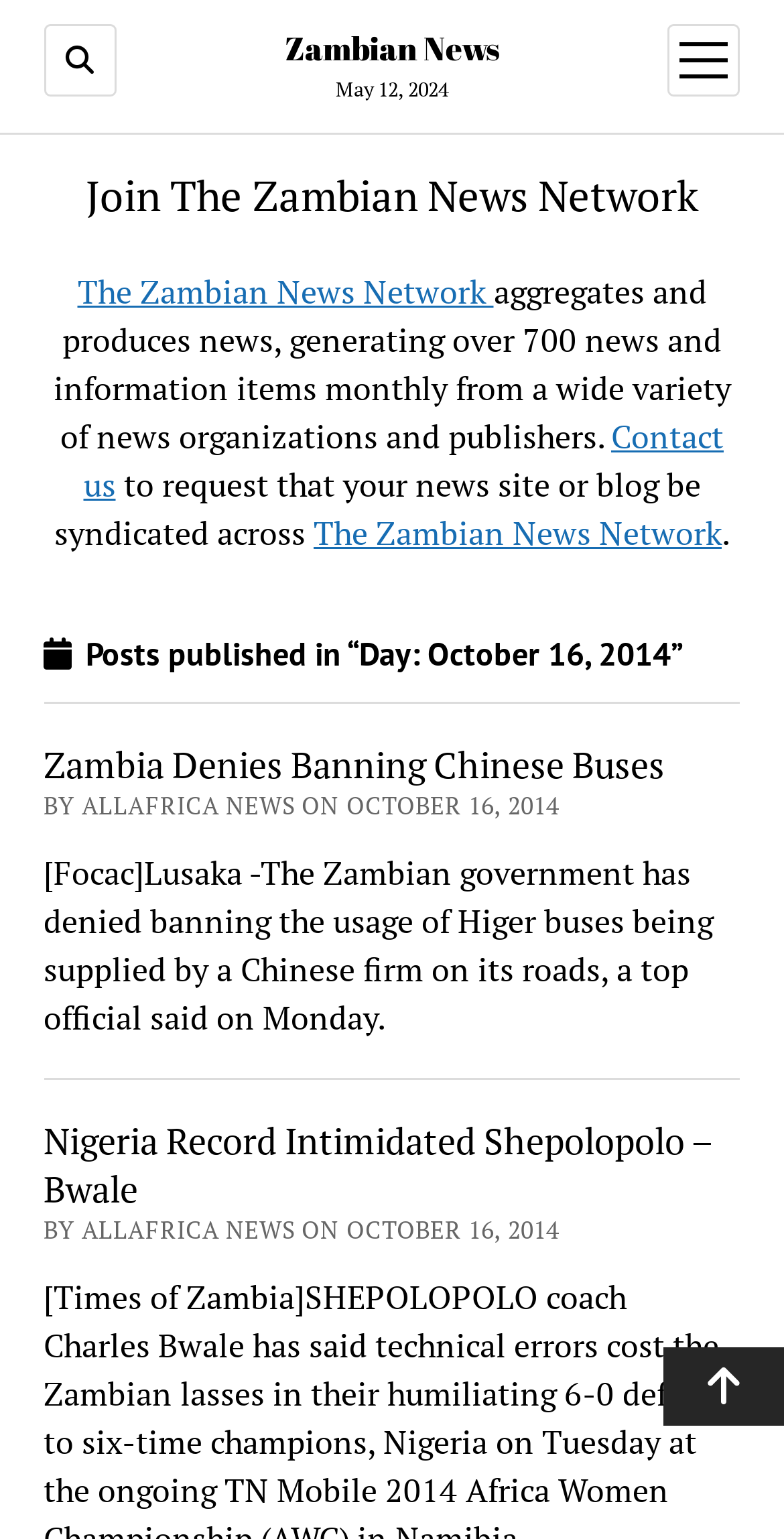Please determine the bounding box coordinates of the section I need to click to accomplish this instruction: "Contact us".

[0.106, 0.269, 0.923, 0.329]